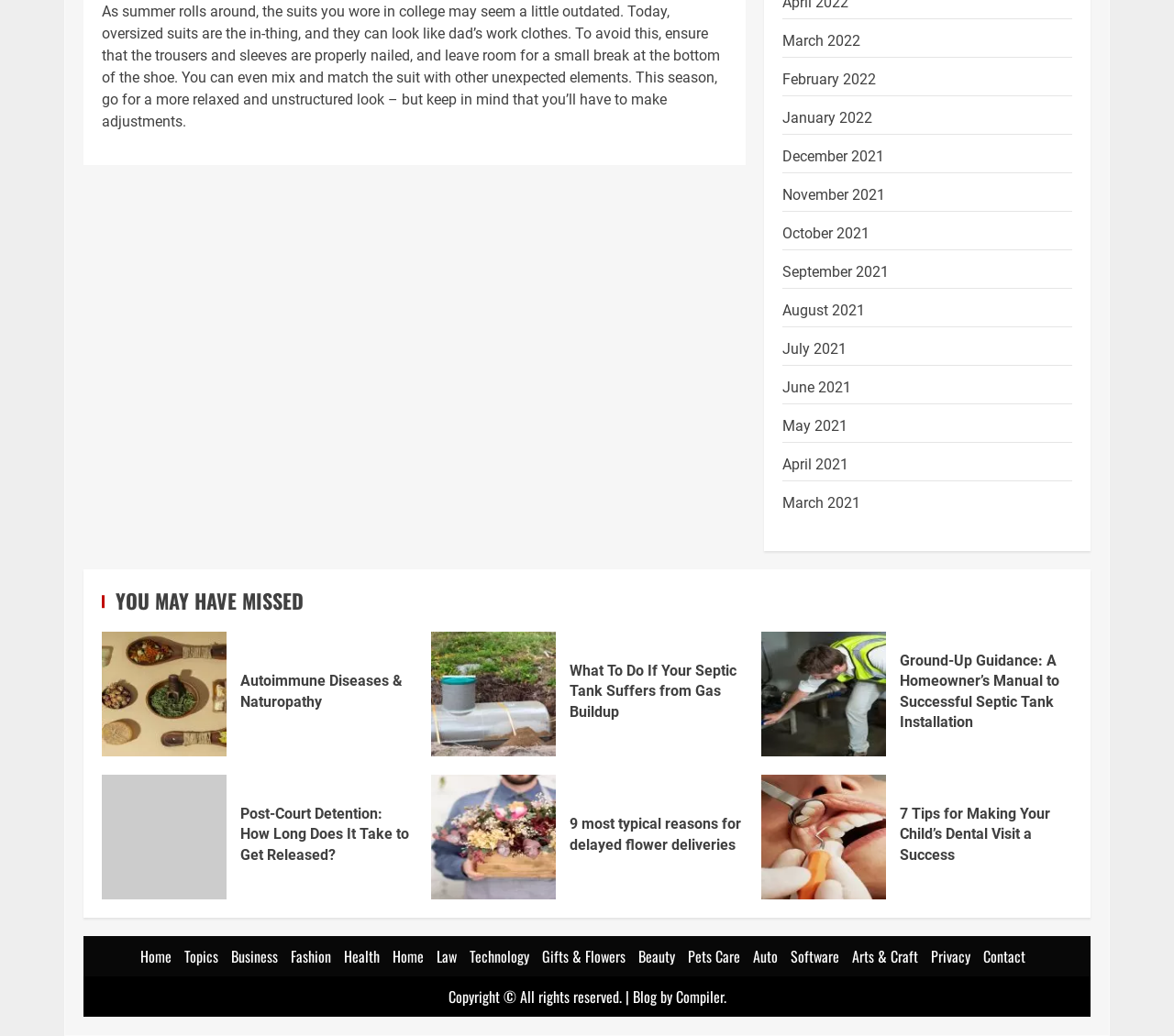Could you provide the bounding box coordinates for the portion of the screen to click to complete this instruction: "Visit the 'Blog' page"?

[0.539, 0.951, 0.559, 0.973]